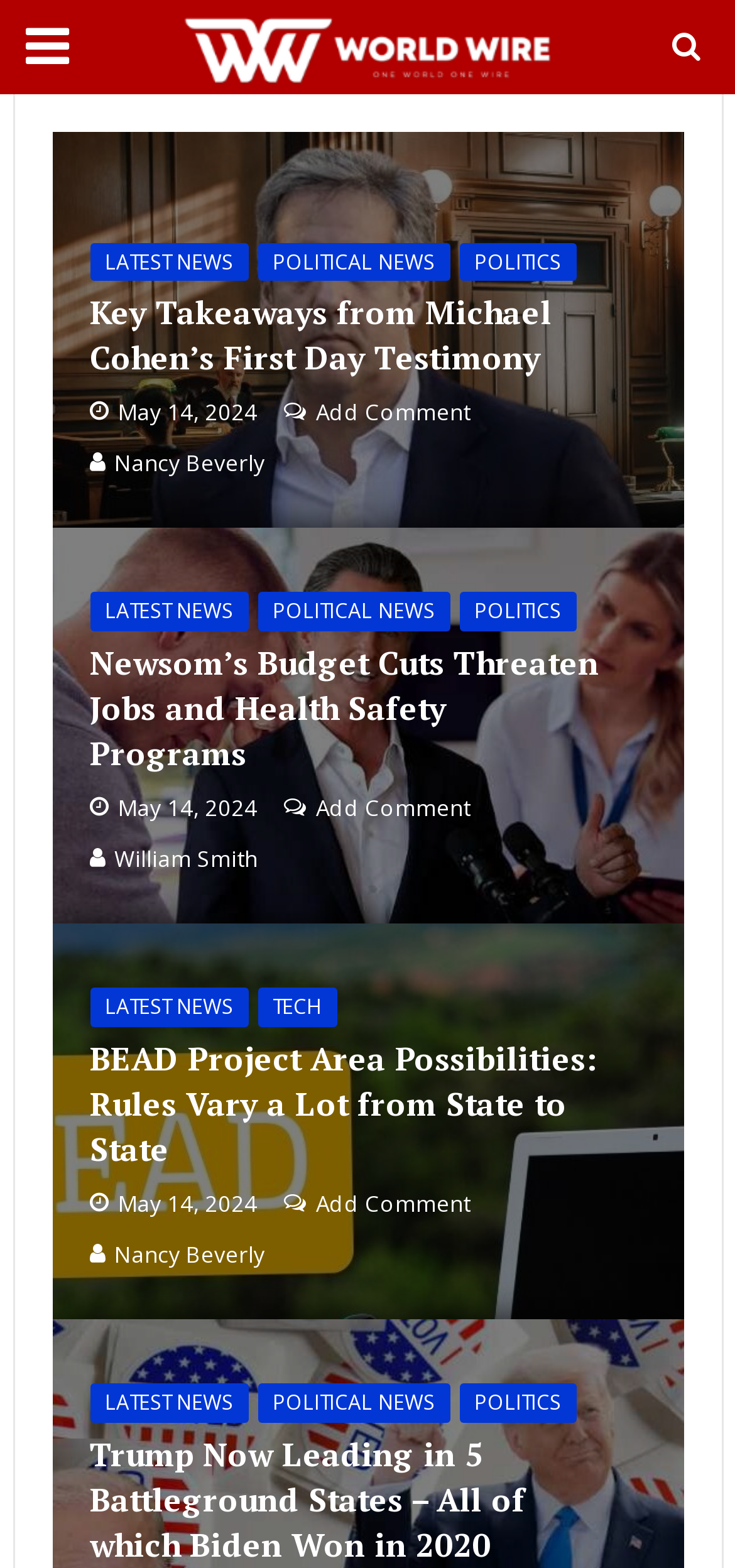Locate the bounding box coordinates of the area to click to fulfill this instruction: "Click on the 'LATEST NEWS' link". The bounding box should be presented as four float numbers between 0 and 1, in the order [left, top, right, bottom].

[0.122, 0.154, 0.337, 0.179]